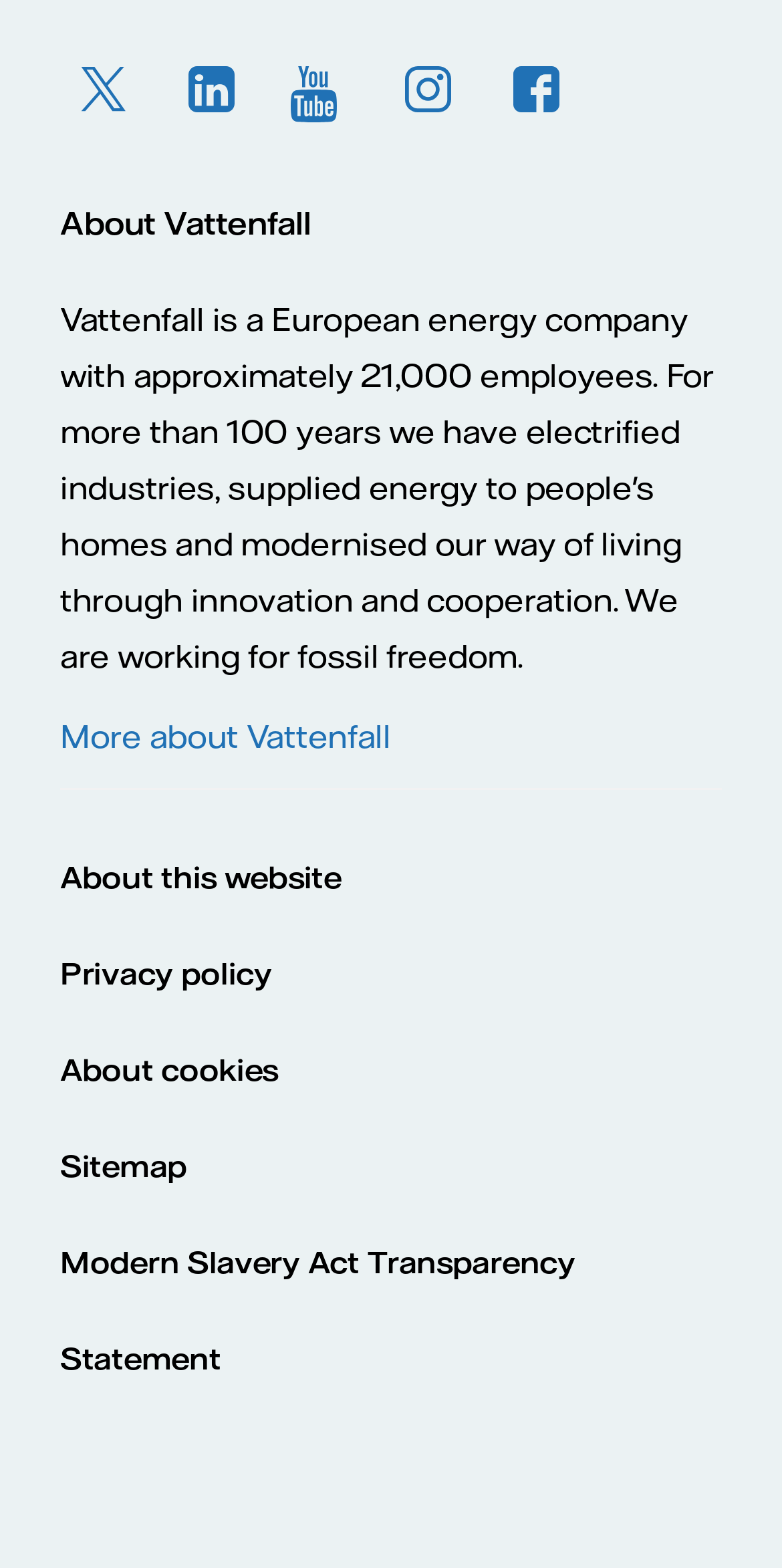Please give a short response to the question using one word or a phrase:
What is the heading above the links in the footer section?

About Vattenfall